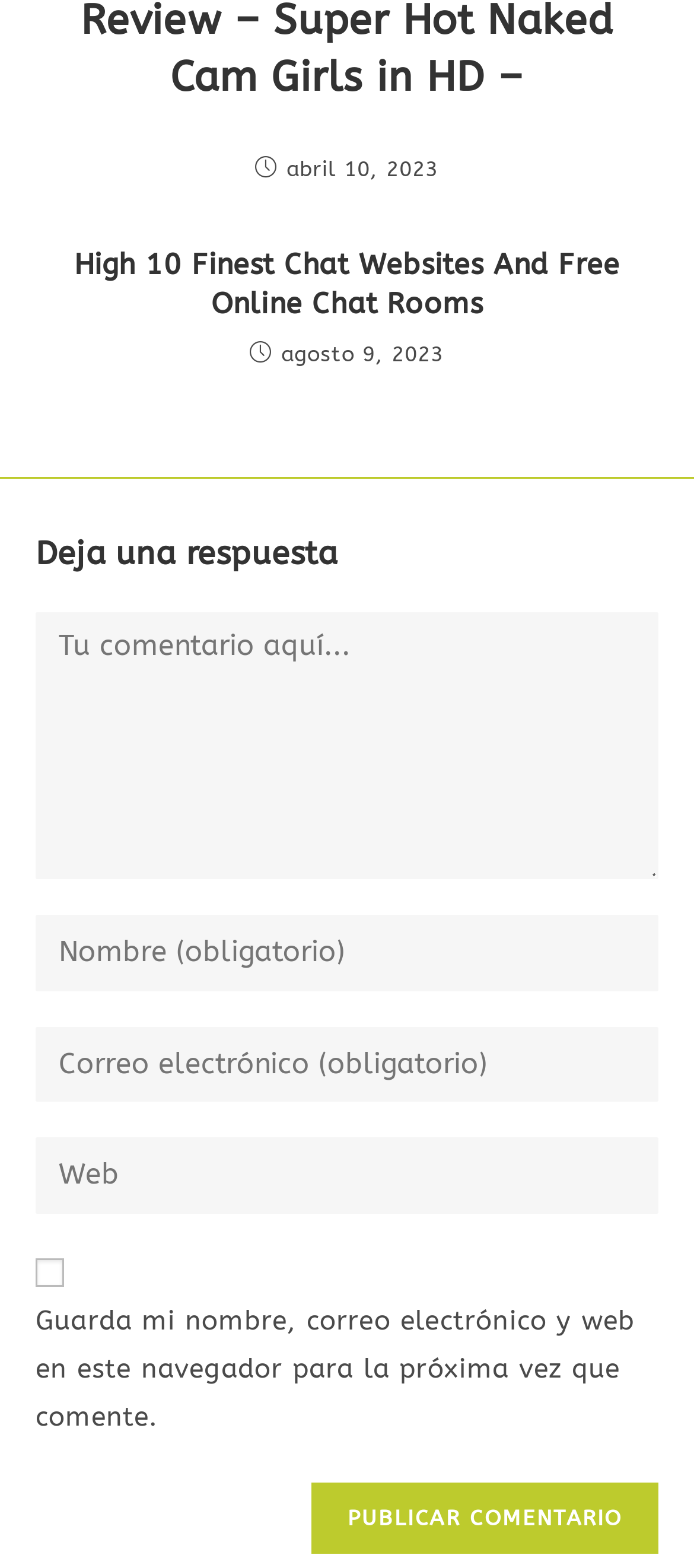What is the date of the article?
Refer to the image and provide a one-word or short phrase answer.

April 10, 2023